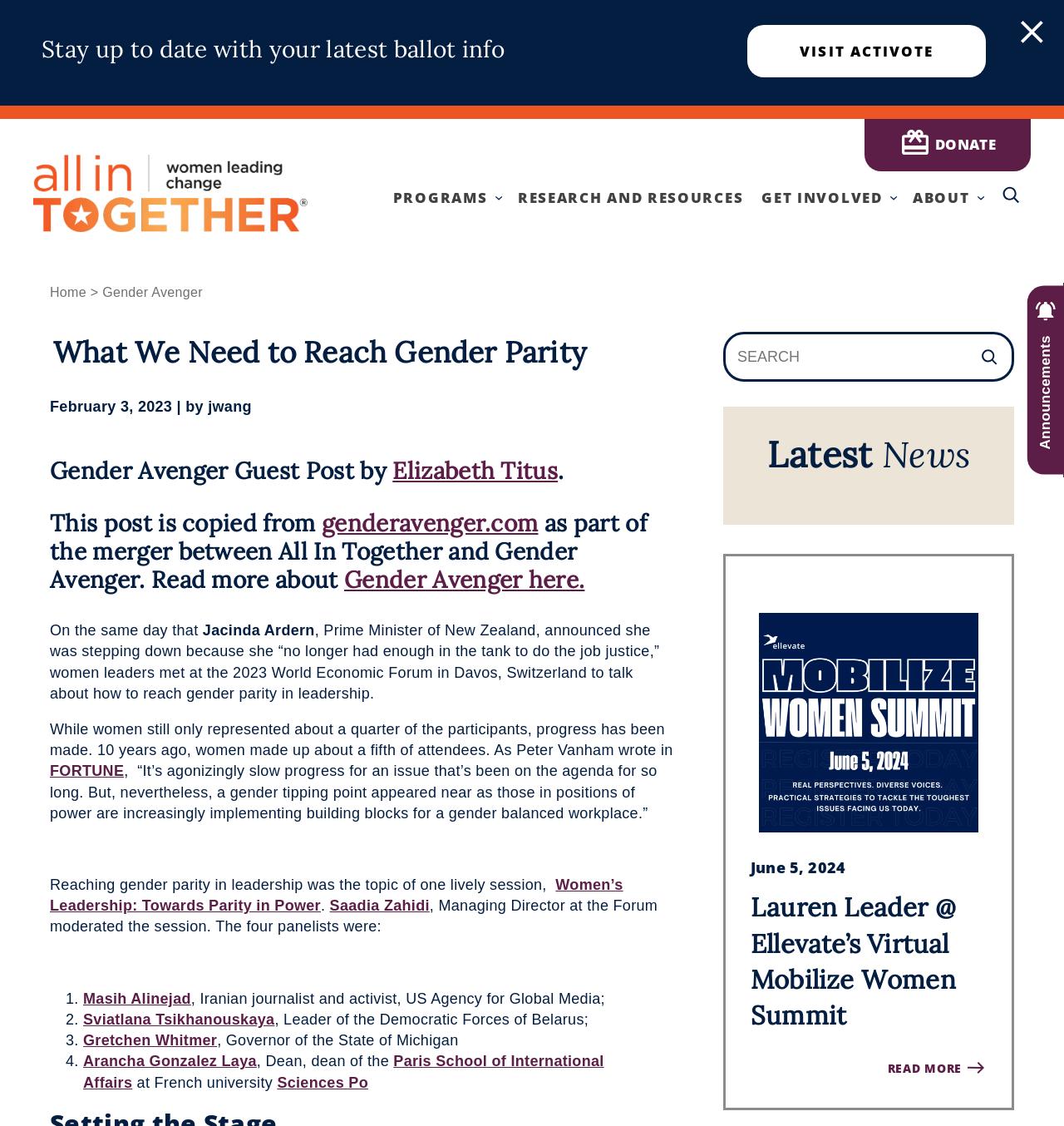Can you determine the bounding box coordinates of the area that needs to be clicked to fulfill the following instruction: "Read Lauren Leader's article"?

[0.834, 0.942, 0.927, 0.956]